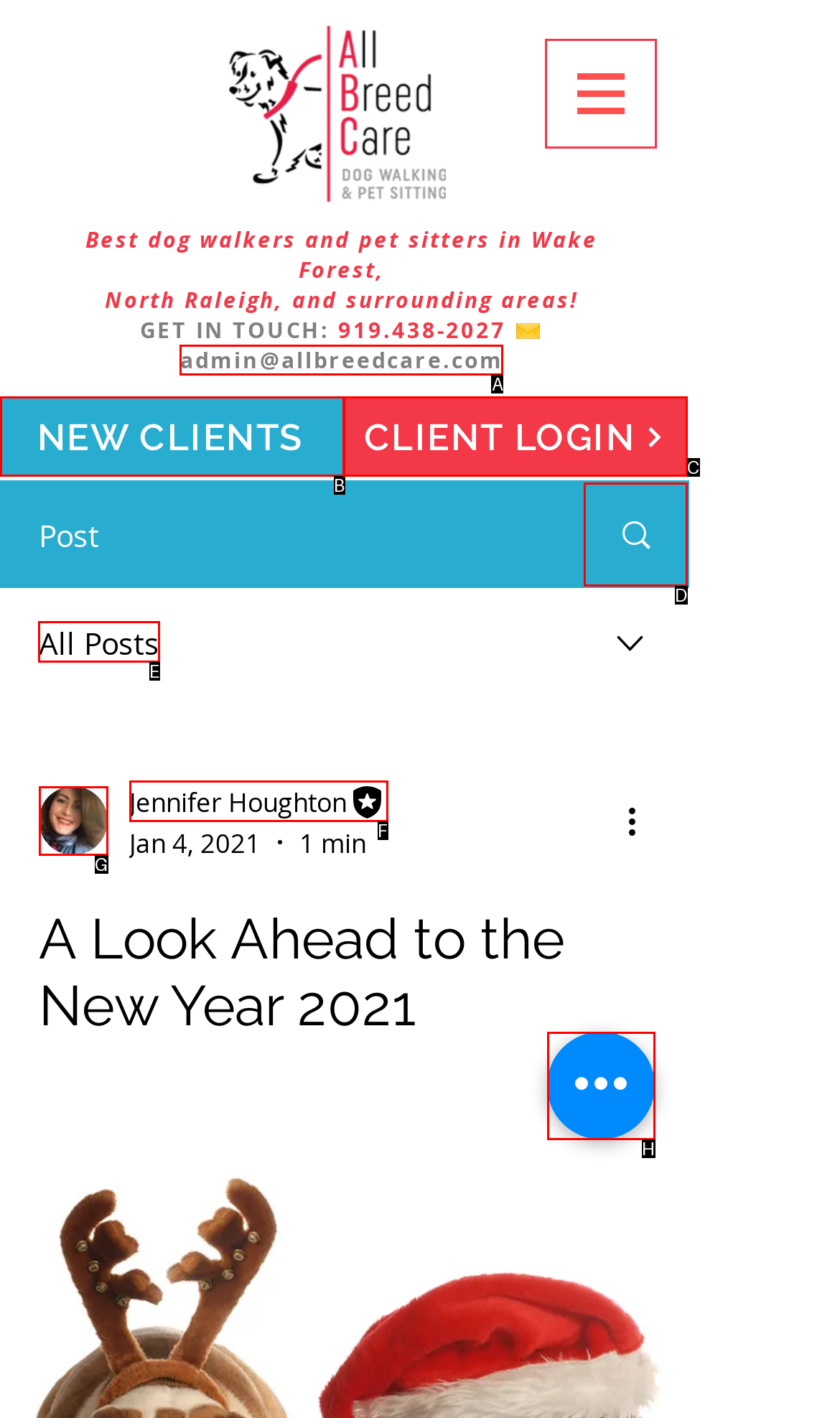Point out the HTML element I should click to achieve the following task: View posts in the history category Provide the letter of the selected option from the choices.

None